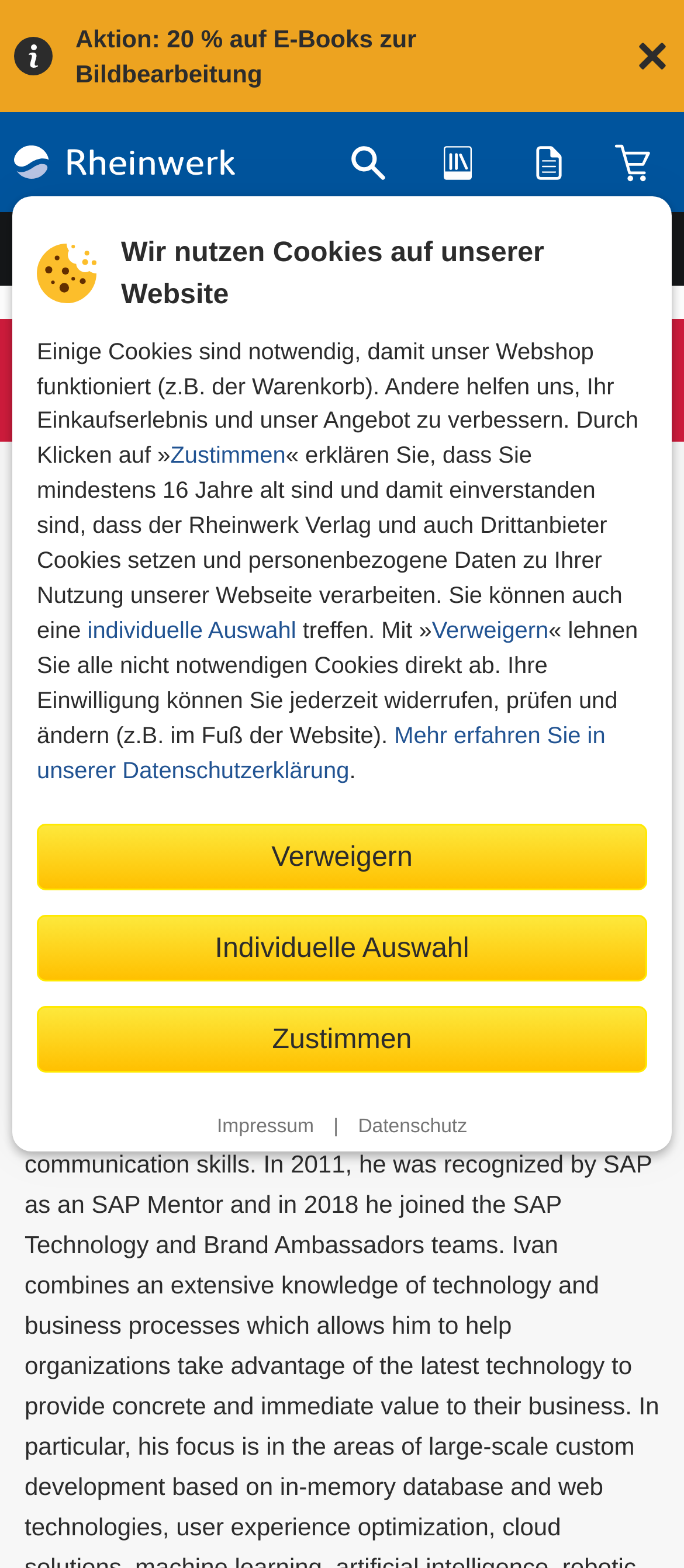What is the topic of the book?
From the image, respond using a single word or phrase.

SAP Conversational AI